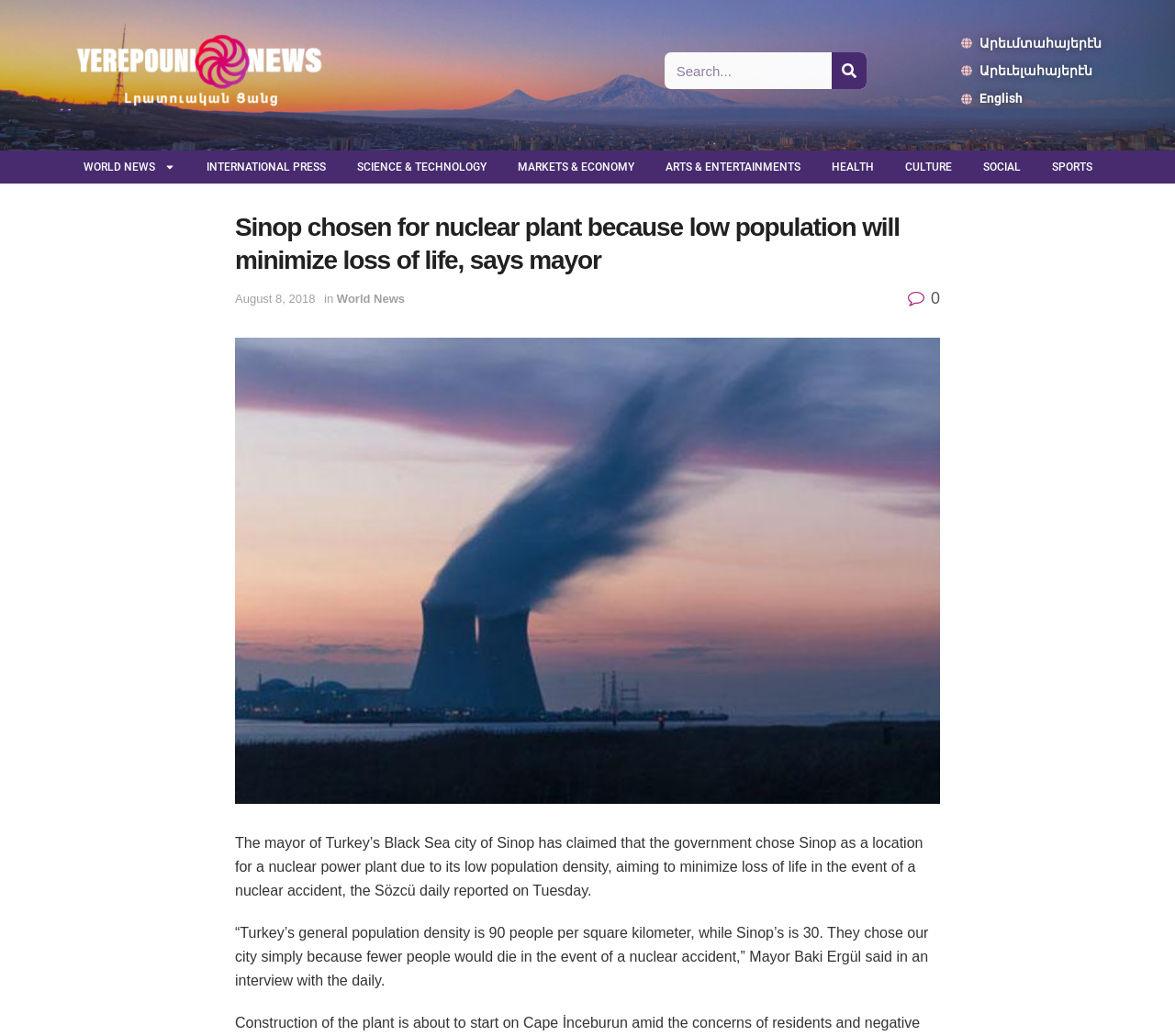What is the name of the daily that reported the mayor's claim?
Please answer the question with as much detail as possible using the screenshot.

I found this answer by reading the text in the webpage, which mentions that the Sözcü daily reported on the mayor's claim on Tuesday.